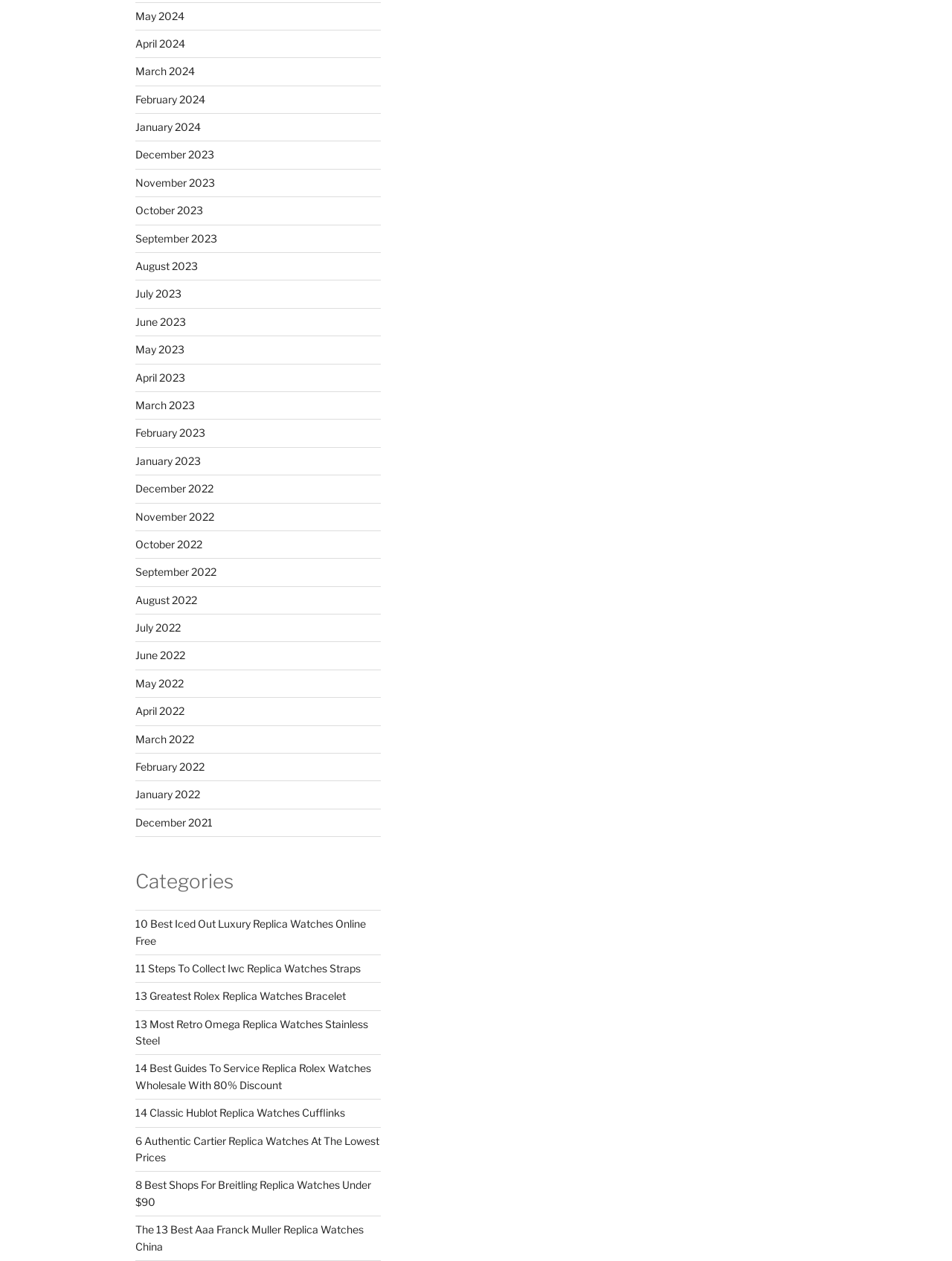Identify the bounding box coordinates of the specific part of the webpage to click to complete this instruction: "View 10 Best Iced Out Luxury Replica Watches Online Free".

[0.142, 0.727, 0.384, 0.751]